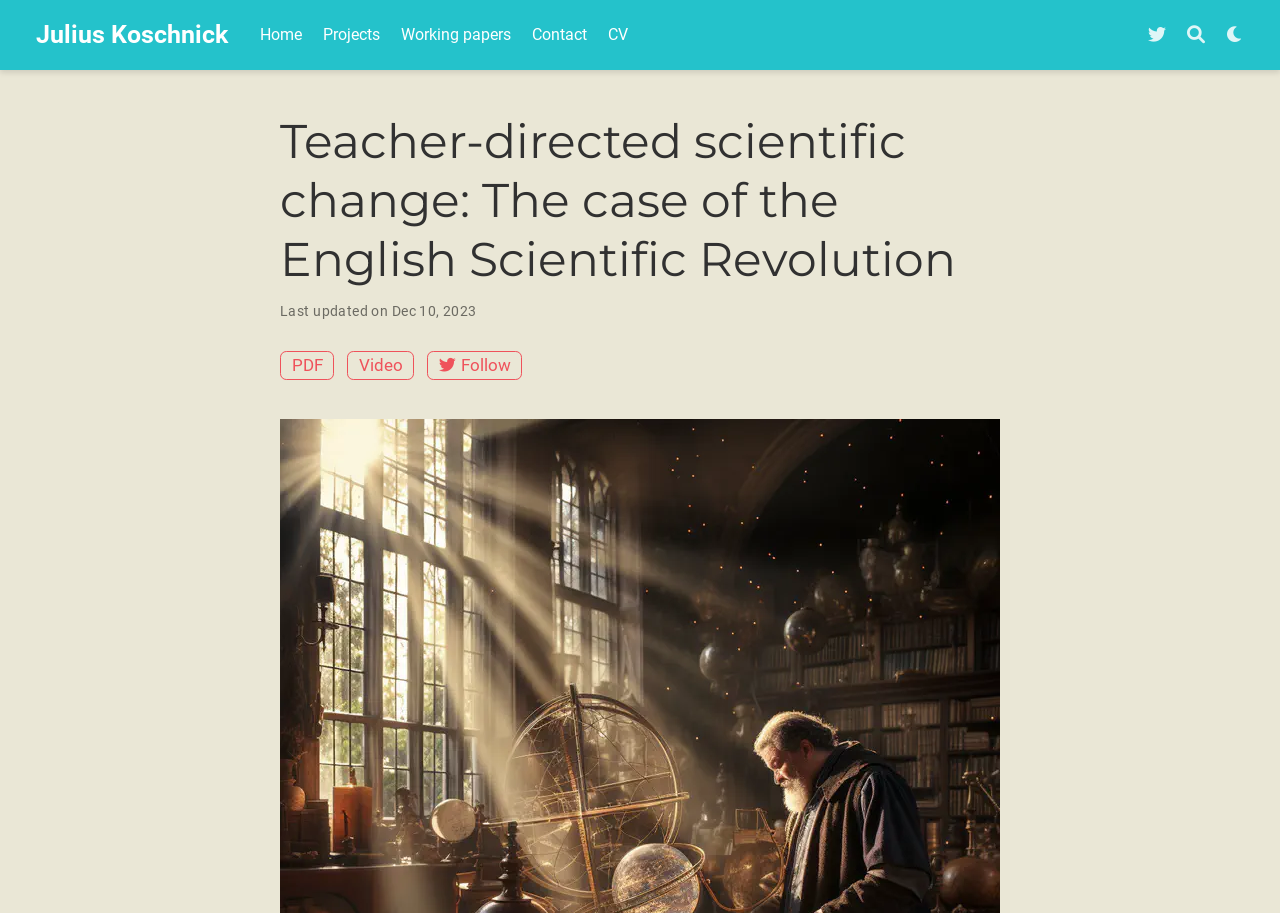Provide a thorough description of the webpage's content and layout.

The webpage is about a research paper titled "Teacher-directed scientific change: The case of the English Scientific Revolution" by Julius Koschnick. At the top left, there is a navigation menu with links to "Home", "Projects", "Working papers", "Contact", and "CV". On the top right, there are links to "Follow me on Twitter", "Search", and "Display preferences", which has a dropdown menu.

Below the navigation menu, the title of the research paper is prominently displayed as a heading. Underneath the title, there is a text indicating that the page was "Last updated on Dec 10, 2023". To the right of the update text, there are three links: "PDF", "Video", and a "Follow" button with an icon.

The layout of the webpage is organized, with clear headings and concise text. The navigation menu and links are positioned at the top, making it easy to access different sections of the website. The title of the research paper is prominently displayed, and the update text and links are neatly arranged below it.